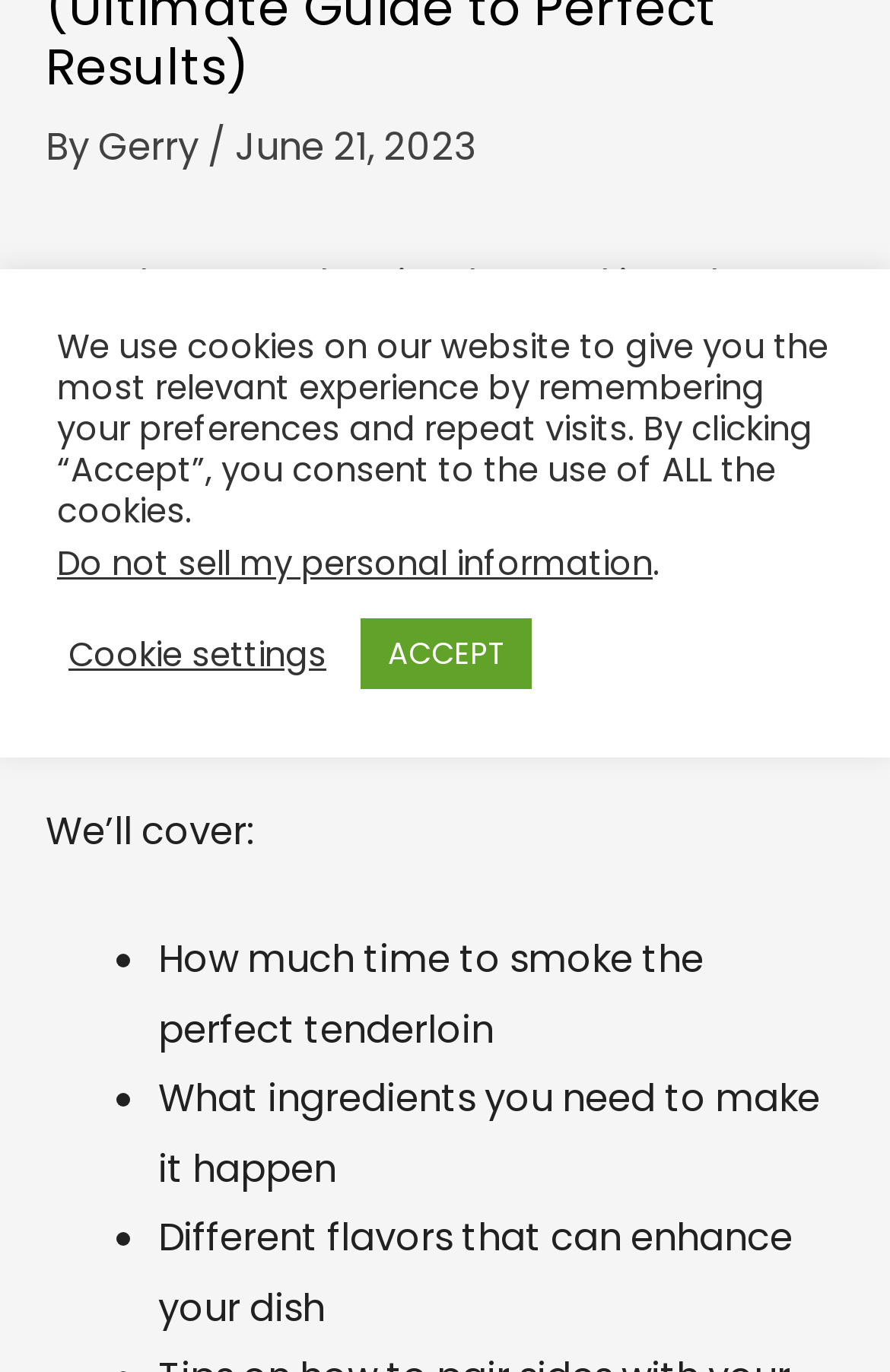Identify the bounding box for the UI element specified in this description: "Gerry". The coordinates must be four float numbers between 0 and 1, formatted as [left, top, right, bottom].

[0.11, 0.089, 0.233, 0.127]